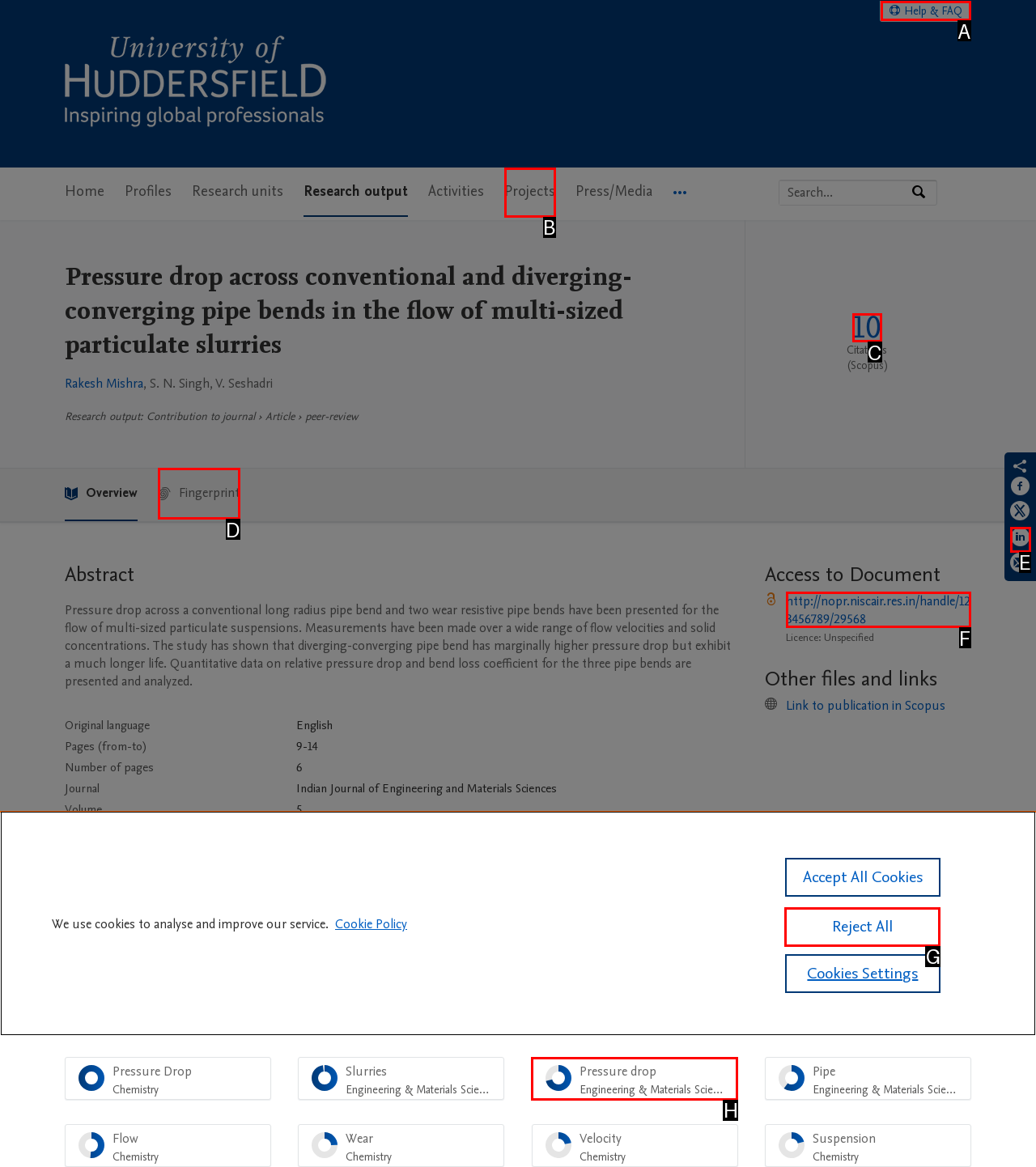Select the HTML element that needs to be clicked to carry out the task: Click on the 'Register' button
Provide the letter of the correct option.

None